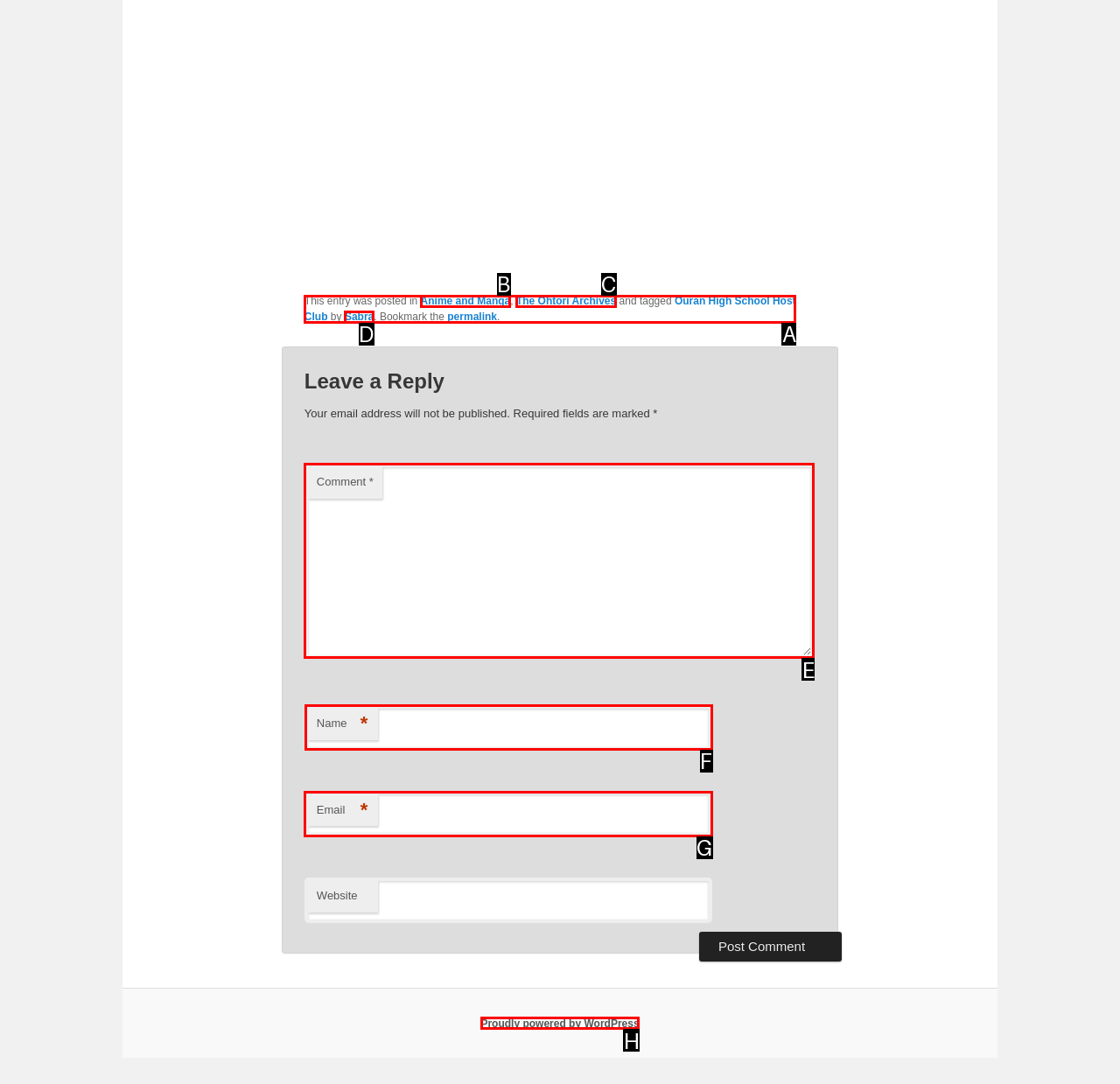Tell me which one HTML element you should click to complete the following task: Enter your name
Answer with the option's letter from the given choices directly.

F